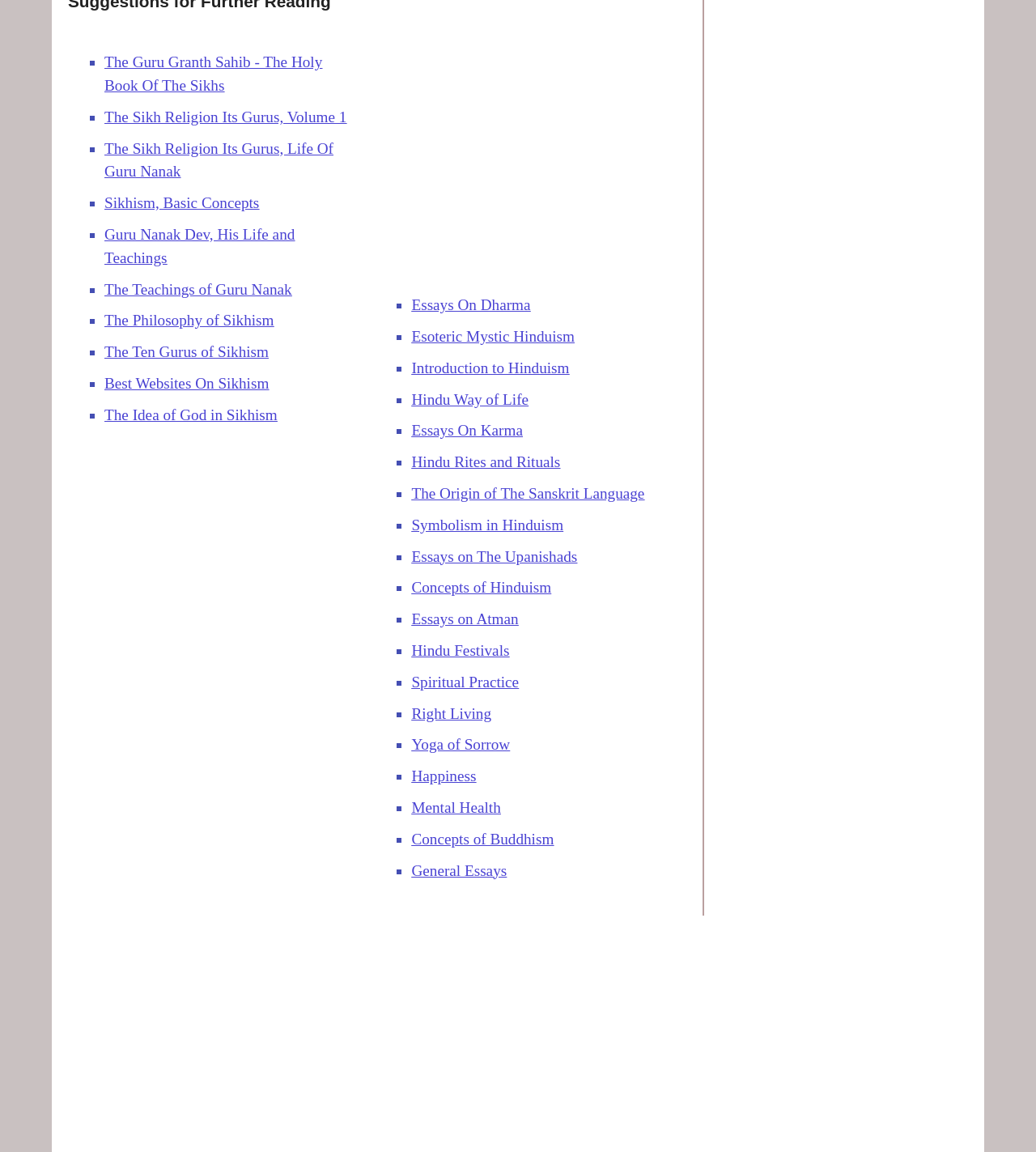What is the main topic of the webpage?
Please craft a detailed and exhaustive response to the question.

Based on the links and titles on the webpage, it appears to be a collection of resources and essays on various religious topics, including Sikhism, Hinduism, and Buddhism.